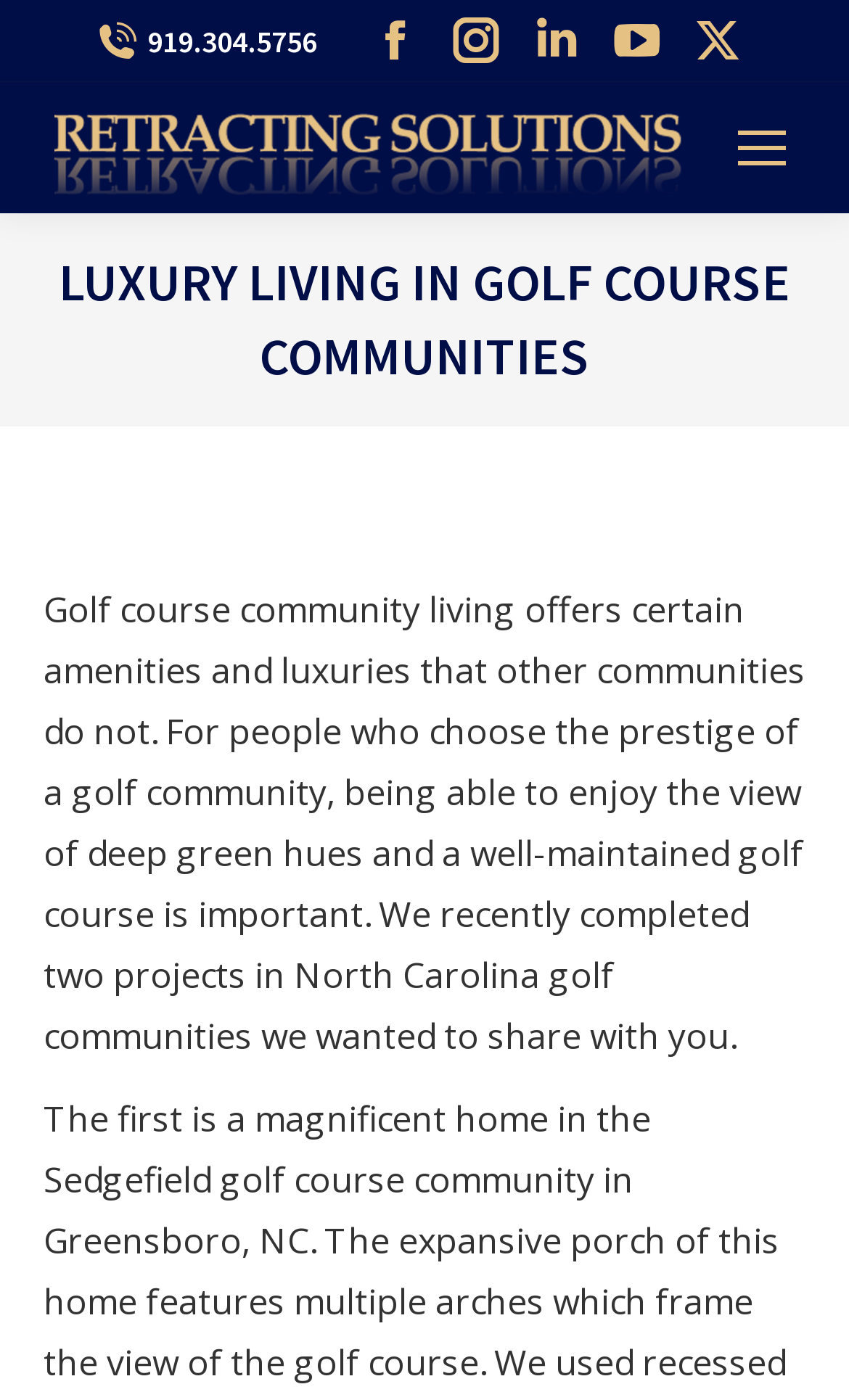How many projects in North Carolina golf communities are mentioned?
Look at the image and construct a detailed response to the question.

The static text mentions that 'We recently completed two projects in North Carolina golf communities we wanted to share with you', indicating that two projects are mentioned.